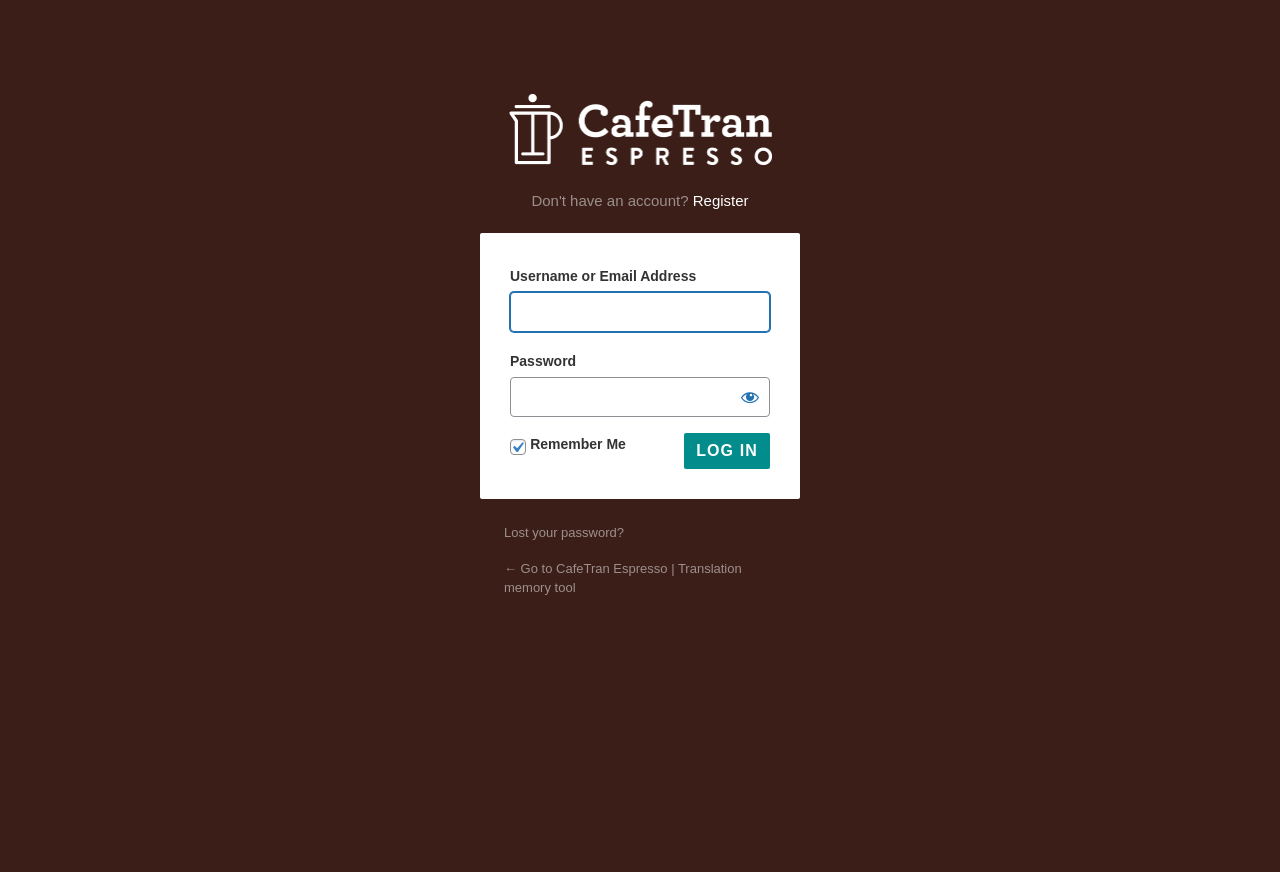Locate the bounding box coordinates of the item that should be clicked to fulfill the instruction: "Enter password".

[0.398, 0.432, 0.602, 0.478]